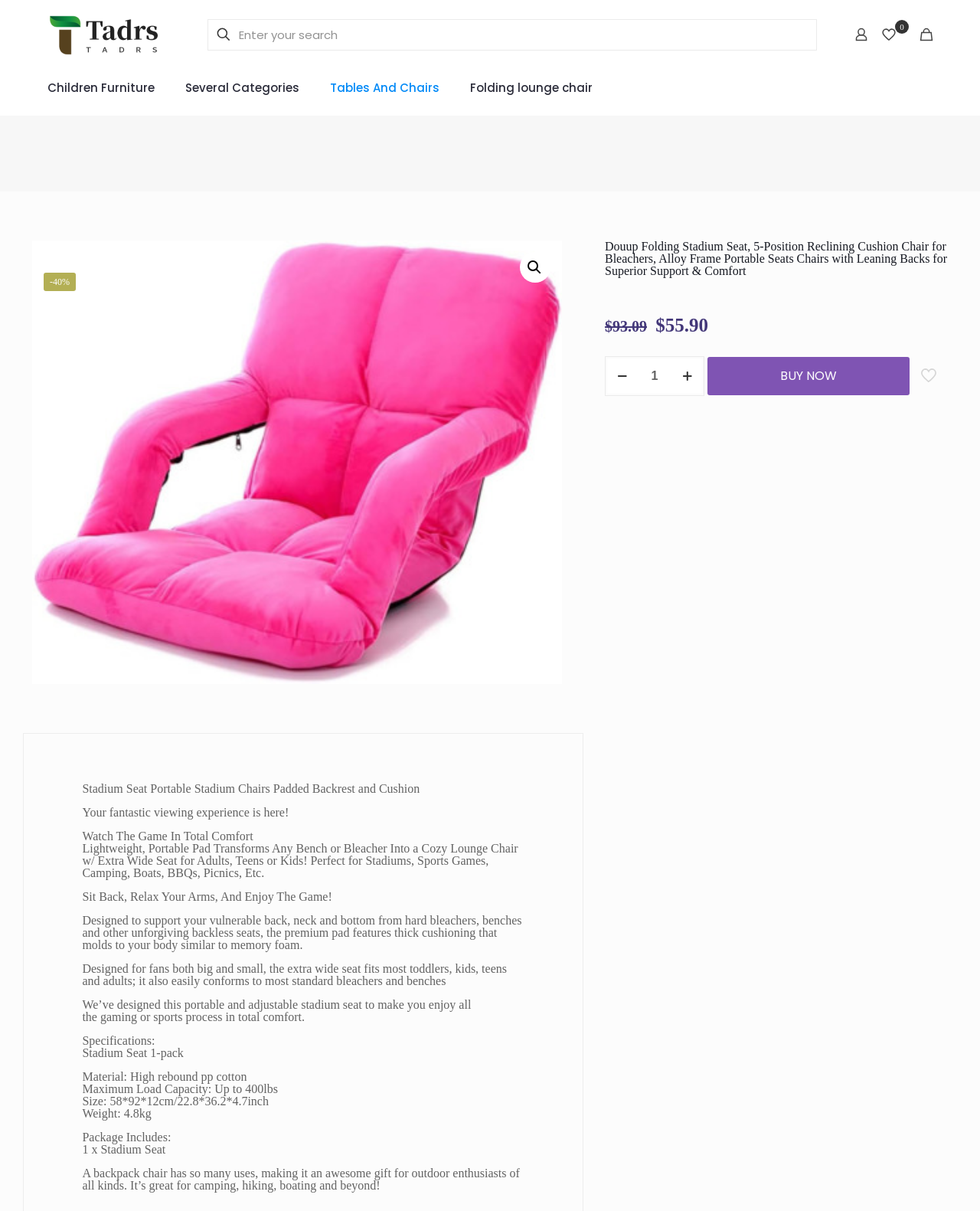Please provide a detailed answer to the question below by examining the image:
What is the material of the stadium seat?

I found the material of the stadium seat by looking at the specifications section of the webpage, which lists the details of the product. The relevant specification is 'Material: High rebound pp cotton'.